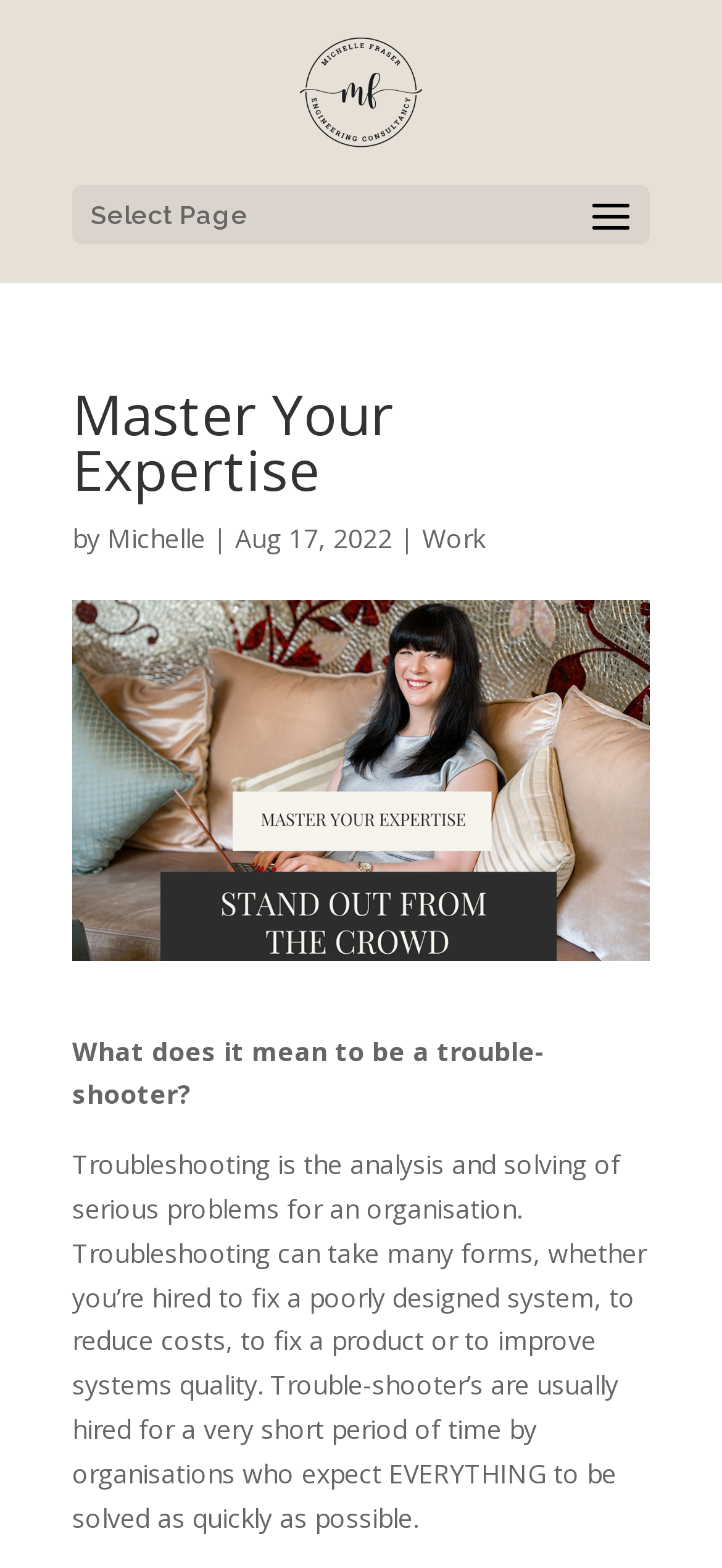Detail the features and information presented on the webpage.

The webpage is about Michelle Fraser, an expert in troubleshooting. At the top, there is a link to Michelle Fraser's profile, accompanied by an image of her, taking up about a quarter of the screen width. Below this, there is a dropdown menu labeled "Select Page". 

The main heading "Master Your Expertise" is prominently displayed, spanning almost the entire screen width. Below the heading, the author's name "Michelle" is mentioned, followed by the date "Aug 17, 2022". There is also a link to "Work" on the right side of the author's name.

The main content of the webpage is a passage that explains what it means to be a trouble-shooter. The passage is divided into two paragraphs. The first paragraph asks the question "What does it mean to be a trouble-shooter?" and the second paragraph provides a detailed answer, describing the role of a trouble-shooter in an organization.